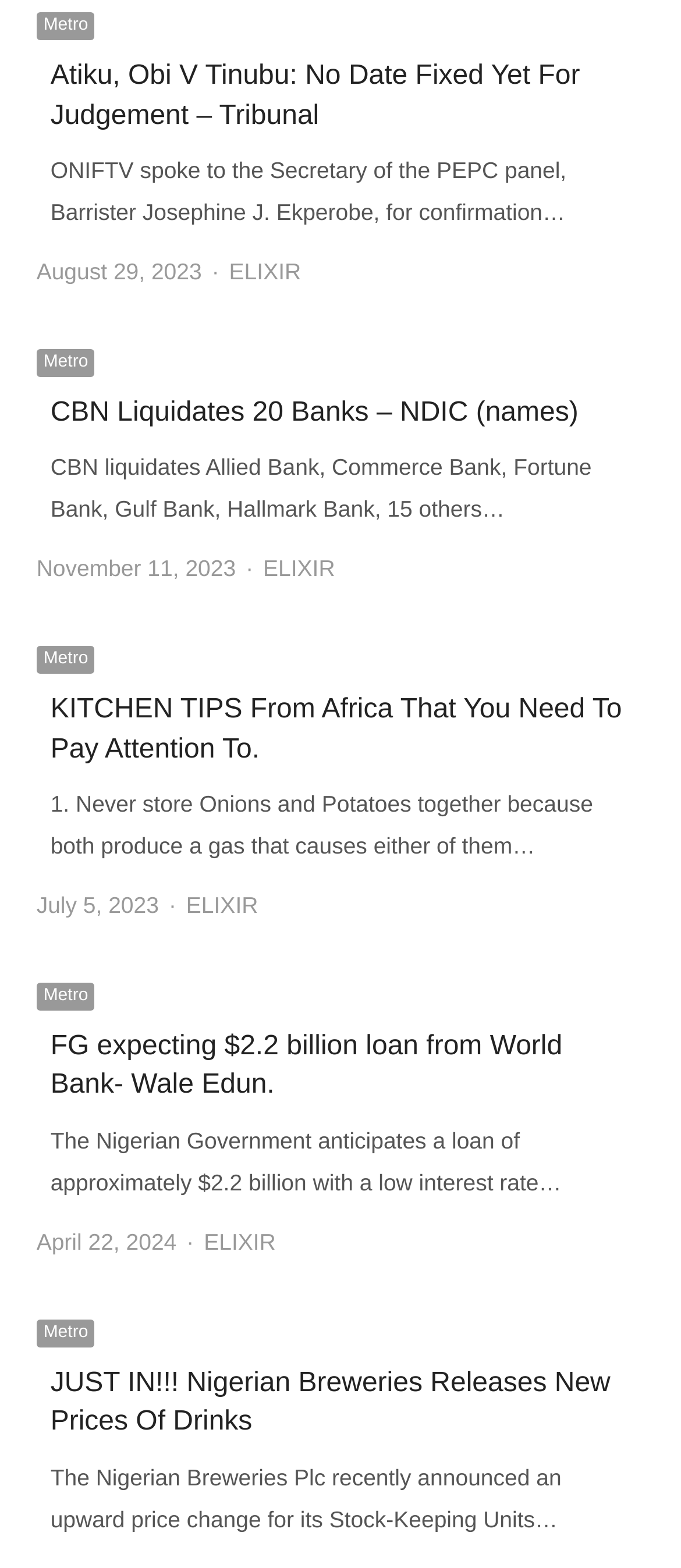What is the title of the first article?
Refer to the image and answer the question using a single word or phrase.

Atiku, Obi V Tinubu: No Date Fixed Yet For Judgement – Tribunal